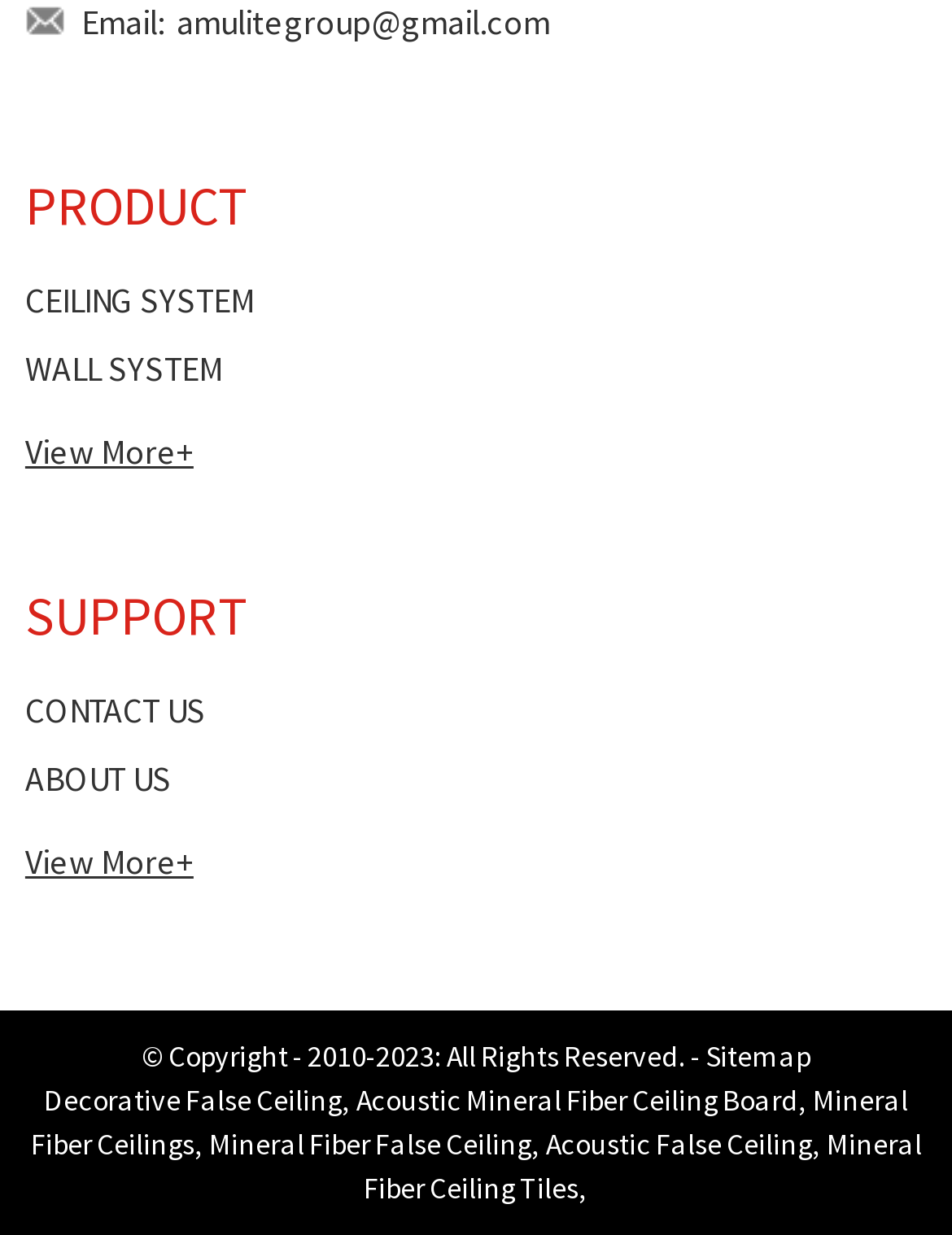Determine the bounding box coordinates (top-left x, top-left y, bottom-right x, bottom-right y) of the UI element described in the following text: September 11, 2023

None